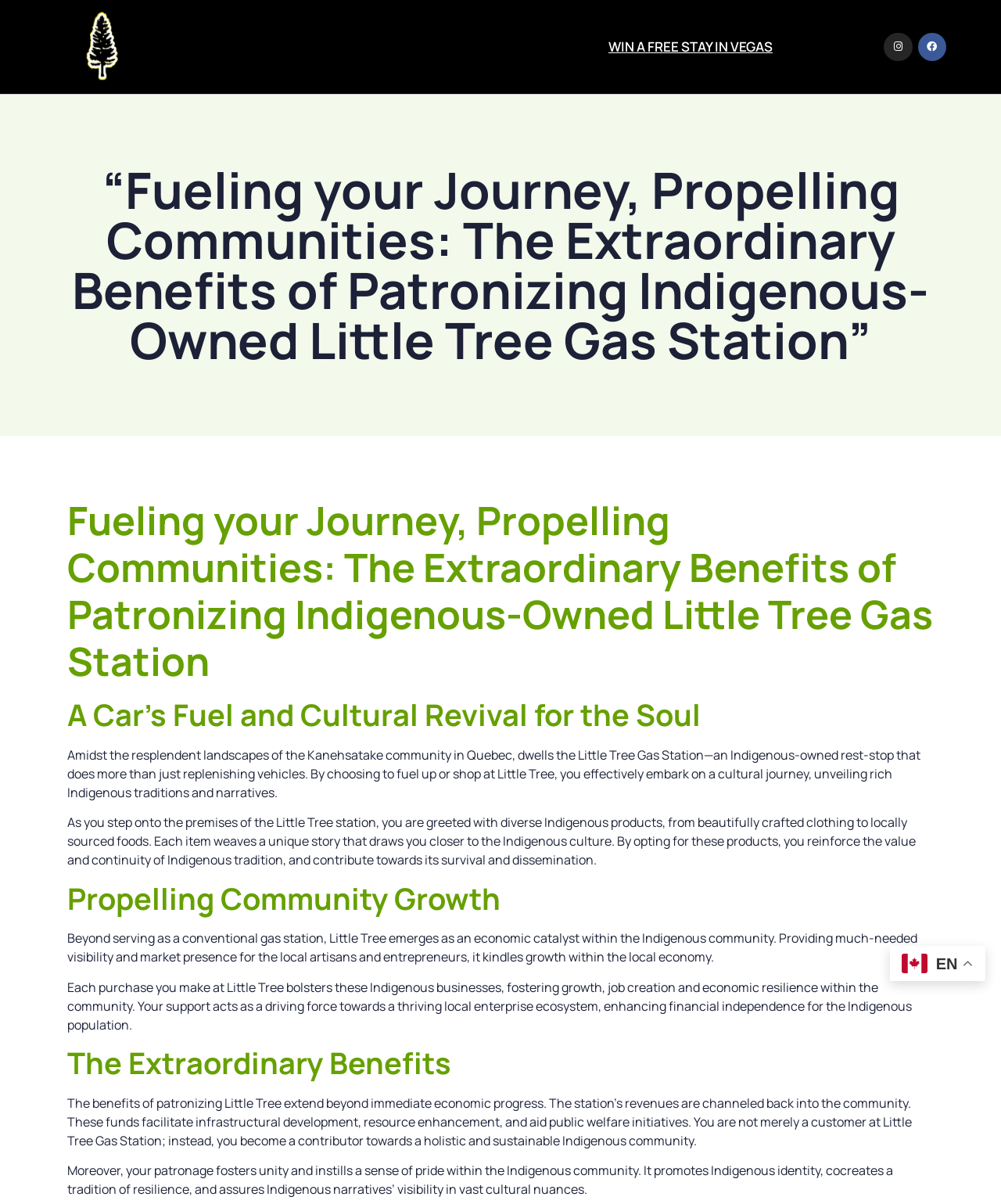What is the language of the webpage?
Please provide a single word or phrase in response based on the screenshot.

English